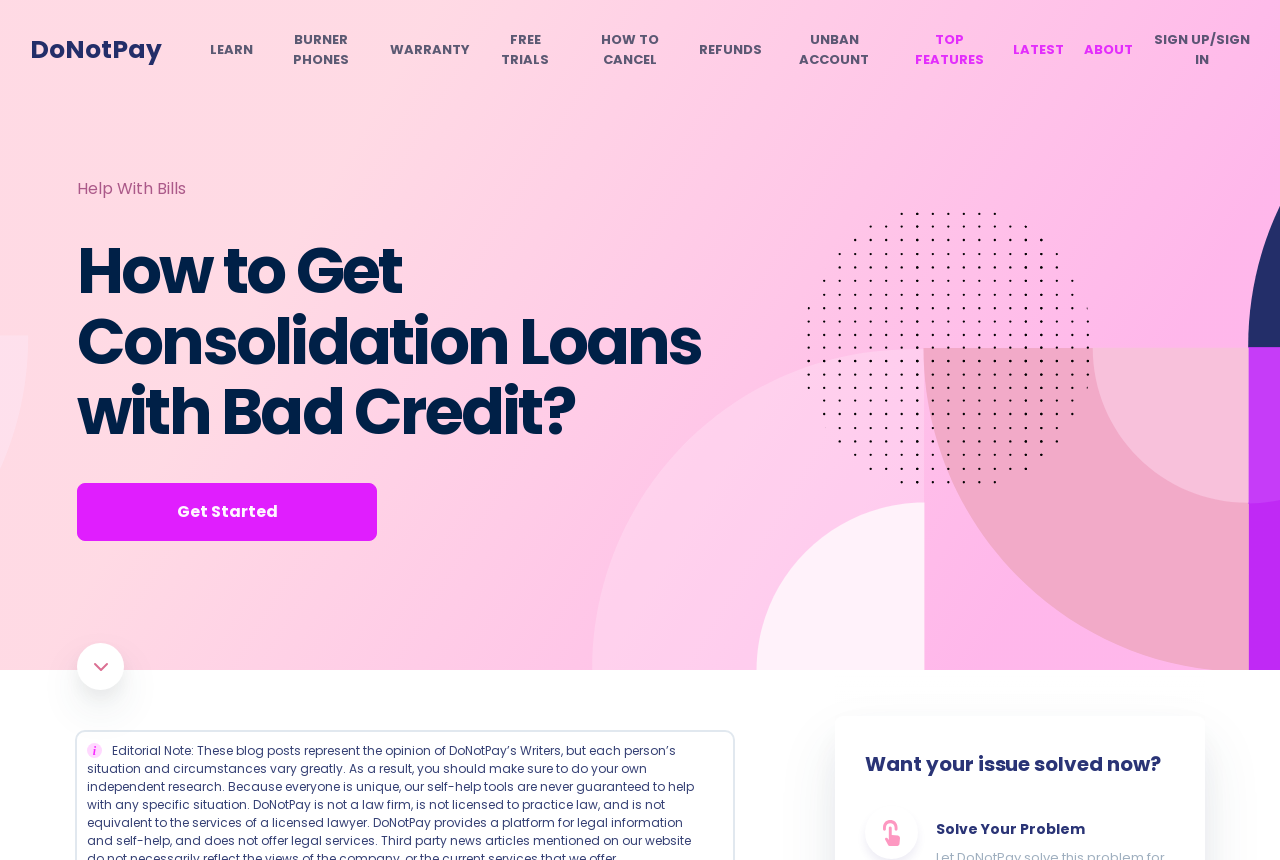Please identify the bounding box coordinates of the element on the webpage that should be clicked to follow this instruction: "Scroll to article". The bounding box coordinates should be given as four float numbers between 0 and 1, formatted as [left, top, right, bottom].

[0.06, 0.748, 0.097, 0.802]